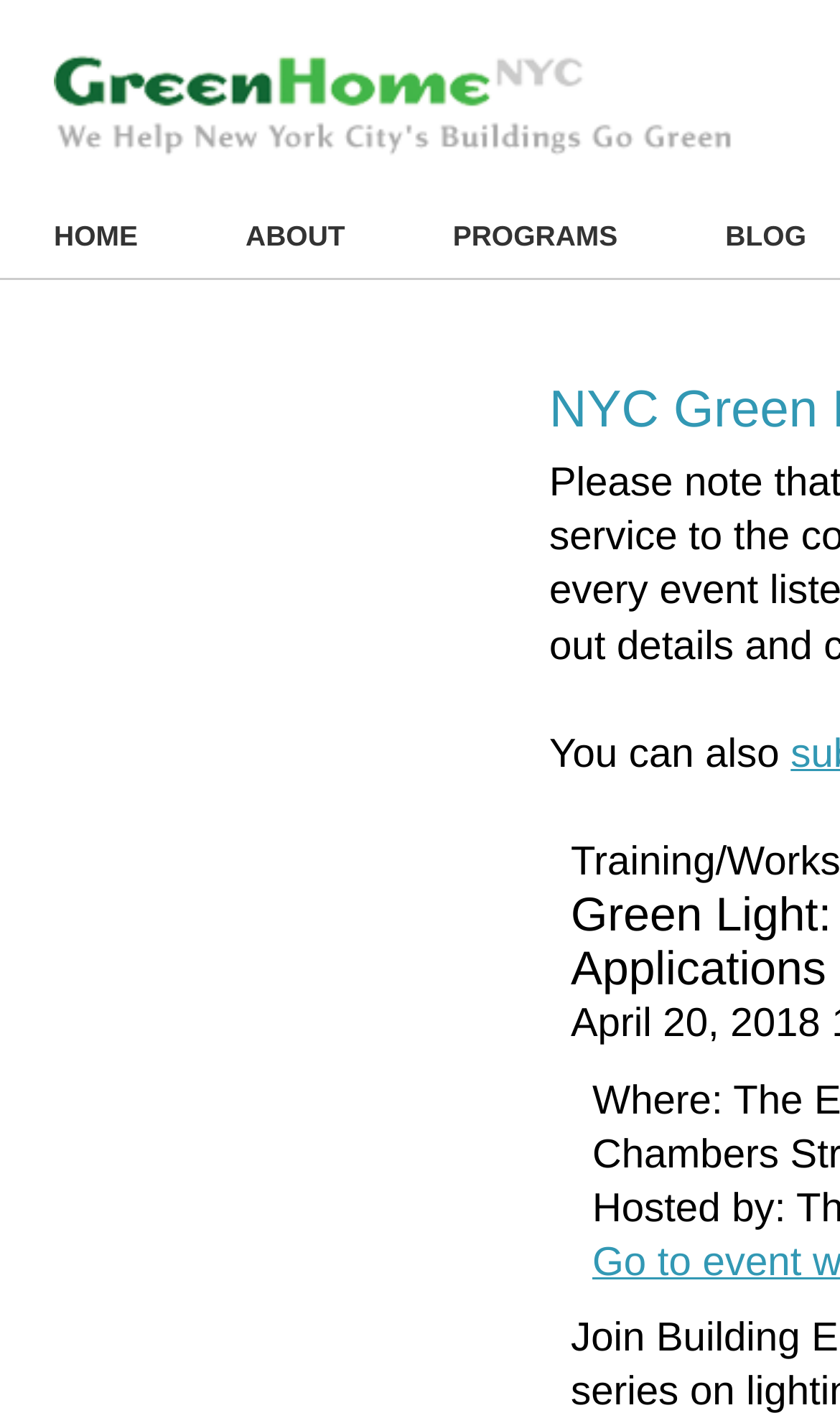How many main navigation links are there?
Provide a detailed answer to the question using information from the image.

I counted the number of main navigation links by looking at the links 'HOME', 'ABOUT', 'PROGRAMS', and 'BLOG' which are located at the top of the webpage.